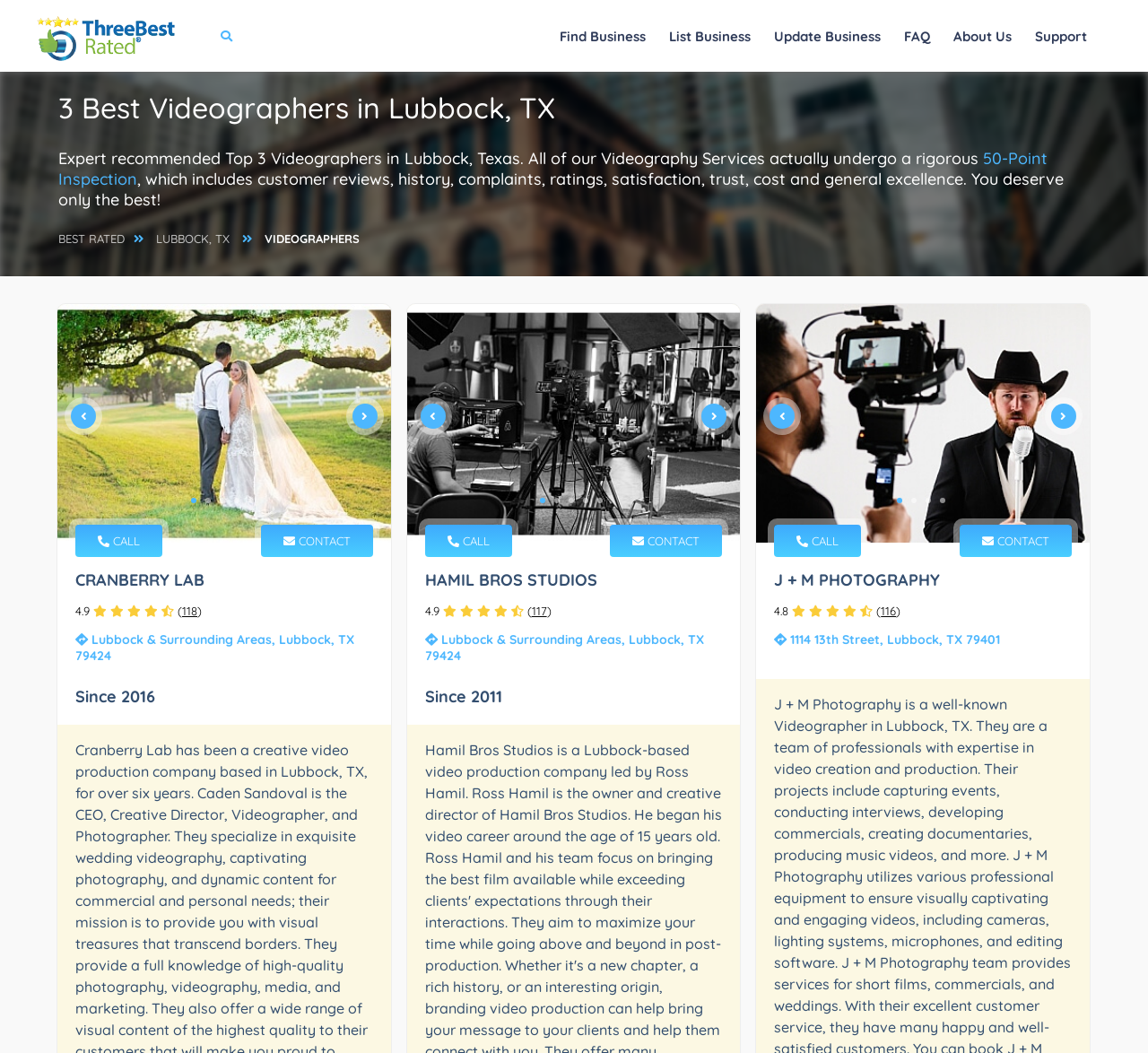Provide an in-depth caption for the contents of the webpage.

This webpage is about the top 3 videographers in Lubbock, Texas, as recommended by Expert Recommendations. At the top of the page, there is a logo and a navigation menu with links to "Find Business", "List Business", "Update Business", "FAQ", "About Us", and "Support". 

Below the navigation menu, there is a heading that reads "3 Best Videographers in Lubbock, TX" followed by a subheading that explains the rigorous 50-Point Inspection process used to select the top videographers. 

The main content of the page is divided into three sections, each representing one of the top-rated videographers. Each section has a tab panel with an image of the videographer, followed by a tab list with five tabs. The first tab in each section is selected by default. 

In each section, there are links to "CALL" and "CONTACT" the videographer, as well as a heading with the videographer's name. Below the heading, there is a rating of 4.9 or 4.8, followed by the number of reviews in parentheses. The address of the videographer is also provided, along with a "Since" heading indicating the year the business was established. 

The three videographers listed are Cranberry Lab, Hamil Bros Studios, and J + M Photography.